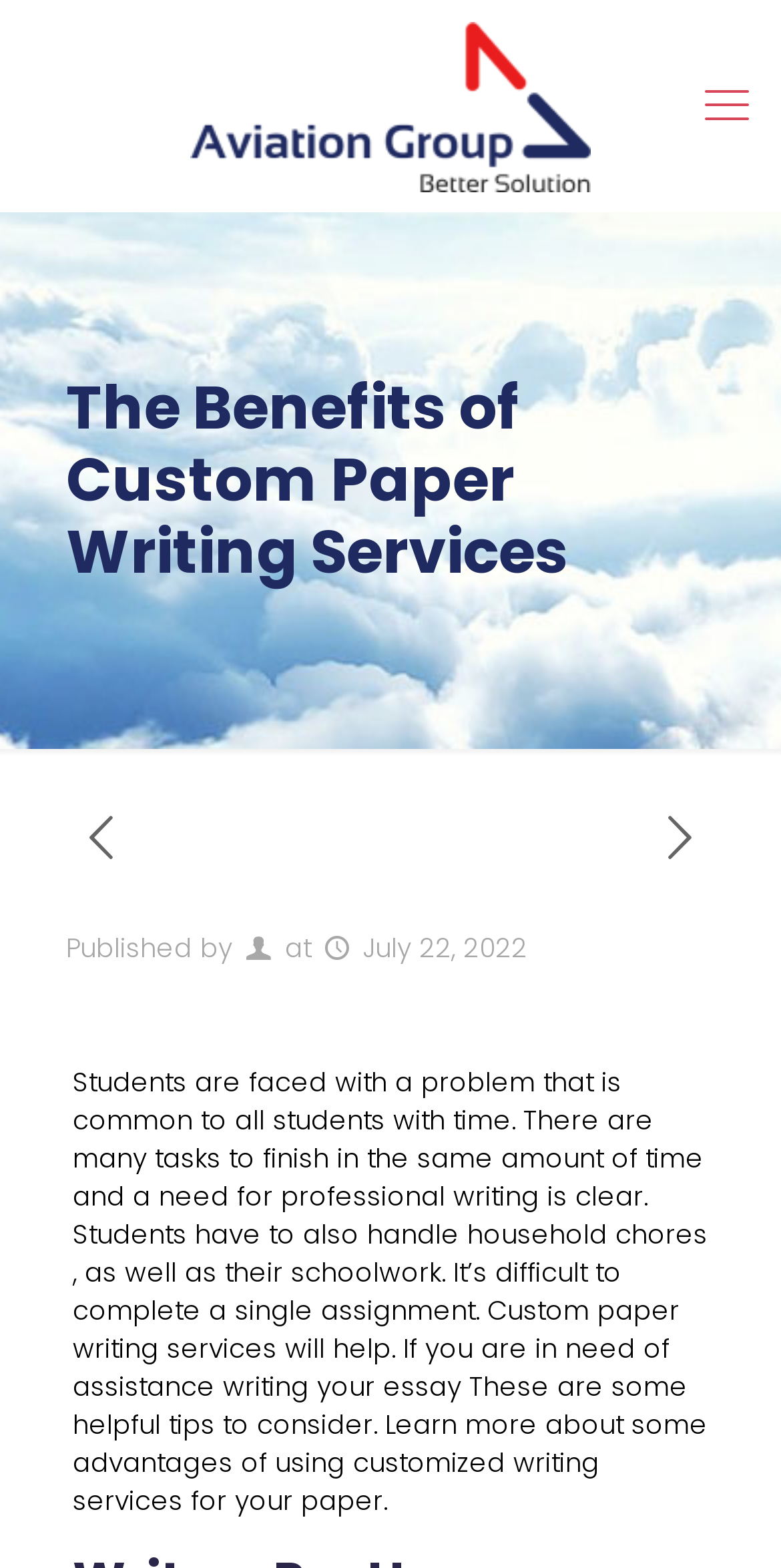Observe the image and answer the following question in detail: What is the target audience of this webpage?

The webpage discusses the problems students face with completing assignments and how custom paper writing services can assist them, which implies that the target audience is students.